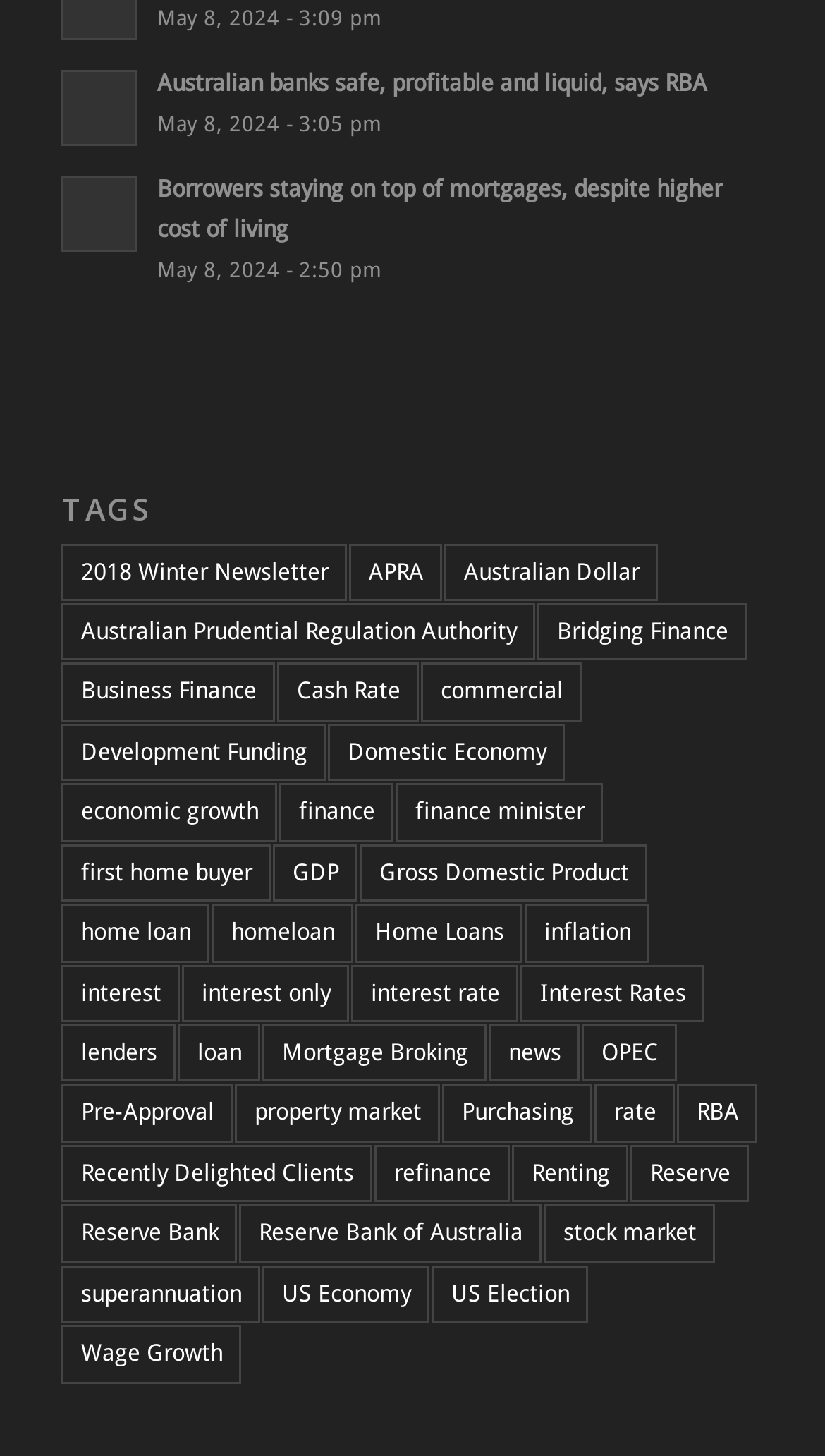Locate and provide the bounding box coordinates for the HTML element that matches this description: "Australian Prudential Regulation Authority".

[0.075, 0.414, 0.649, 0.454]